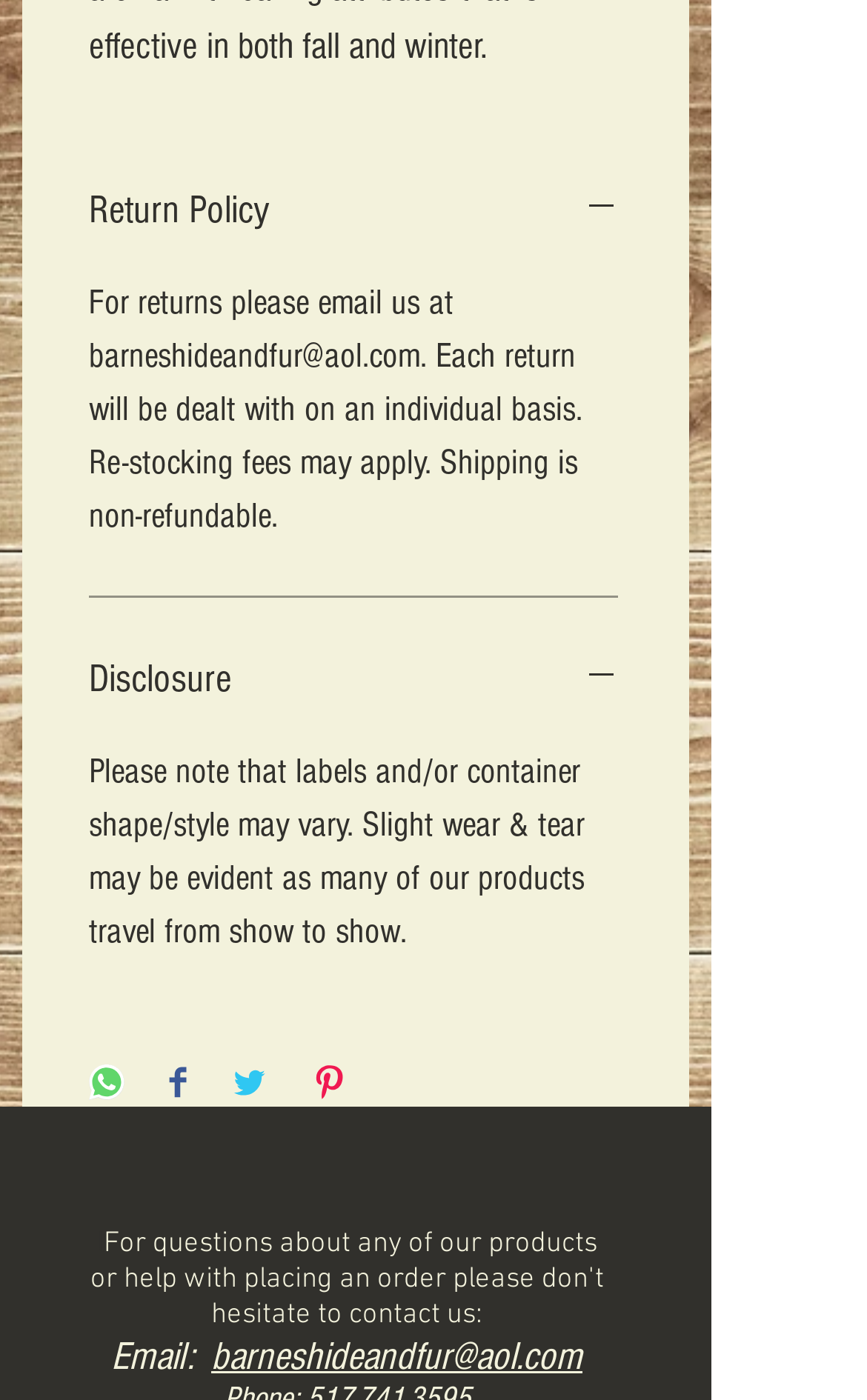Using the provided element description: "barneshideandfur@aol.com", determine the bounding box coordinates of the corresponding UI element in the screenshot.

[0.244, 0.953, 0.672, 0.986]